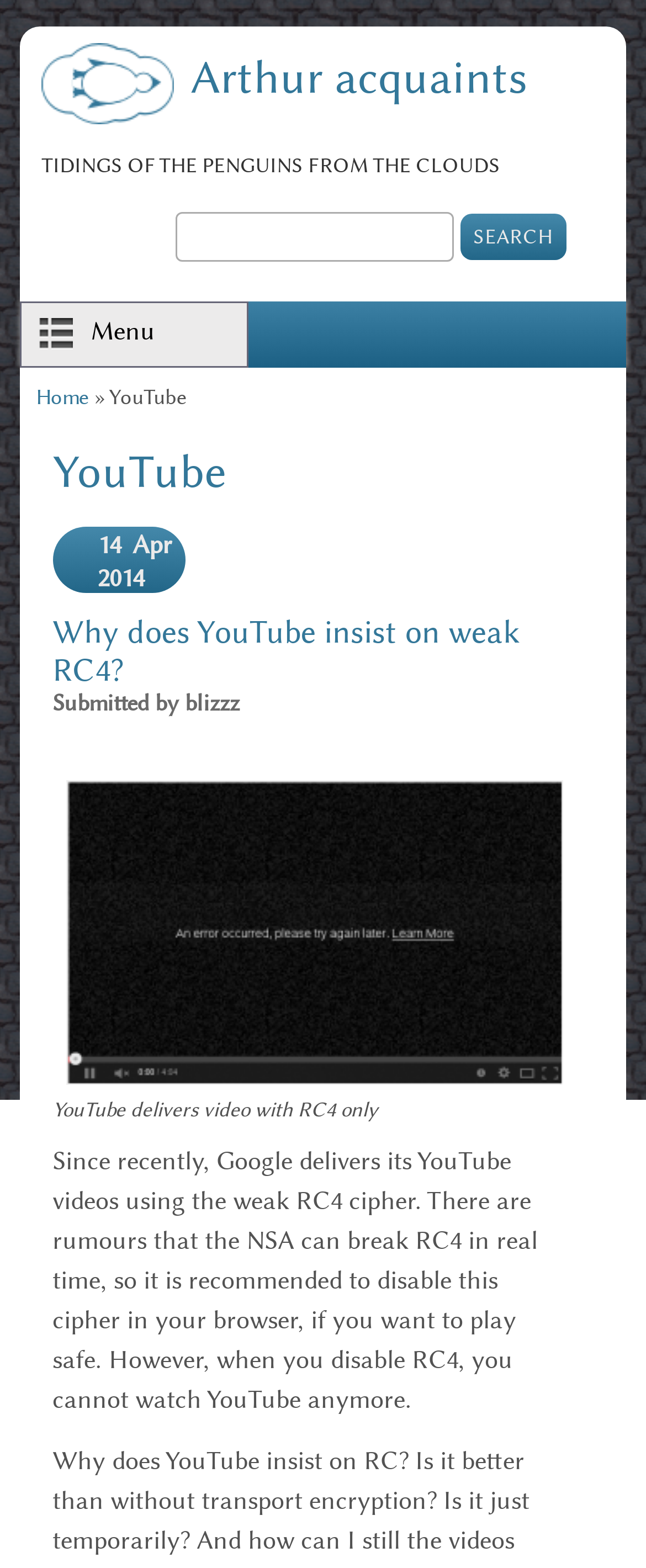How many links are there in the main heading section?
Refer to the image and provide a one-word or short phrase answer.

2